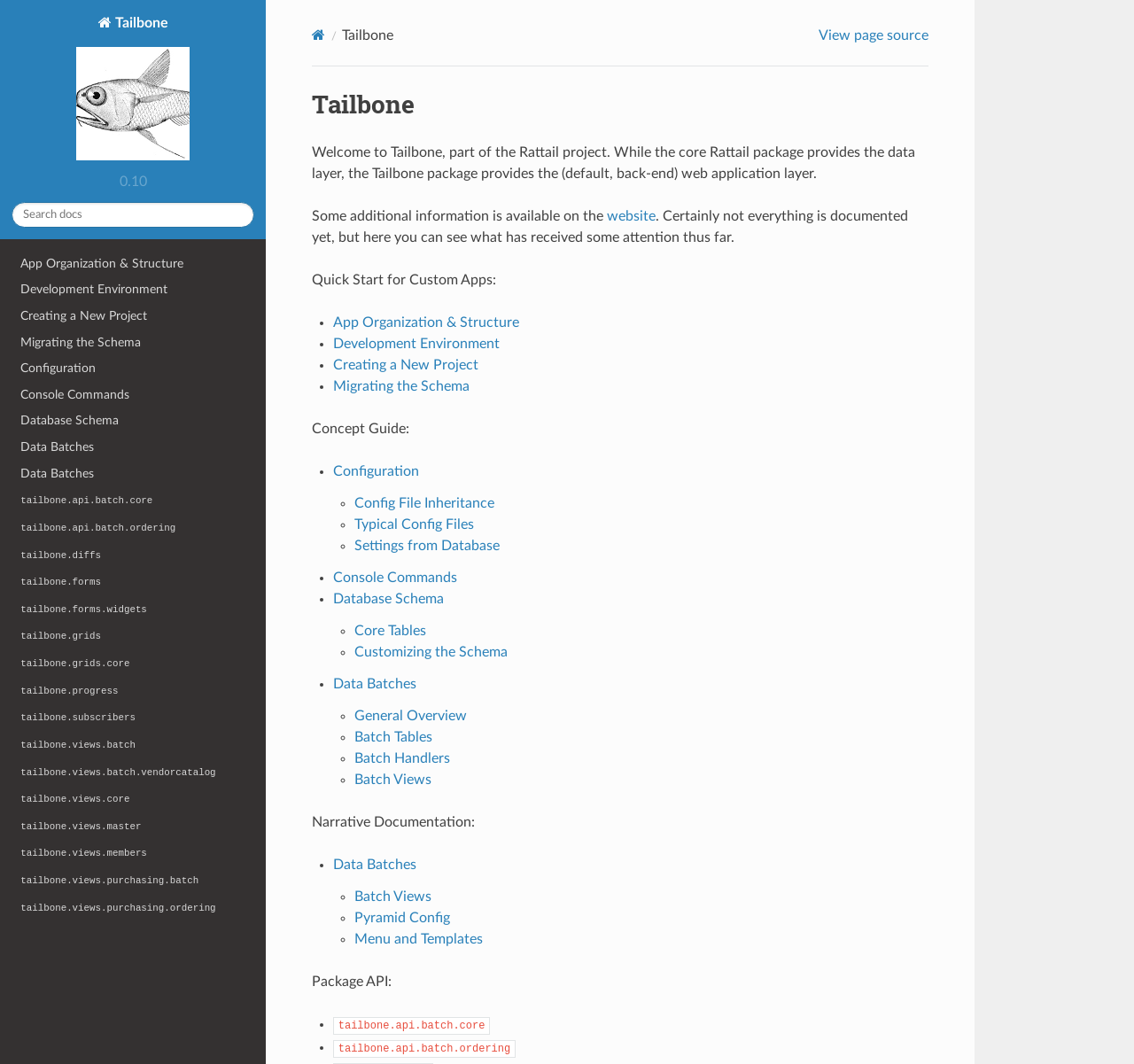Given the description "tailbone.views.purchasing.ordering", provide the bounding box coordinates of the corresponding UI element.

[0.0, 0.84, 0.234, 0.865]